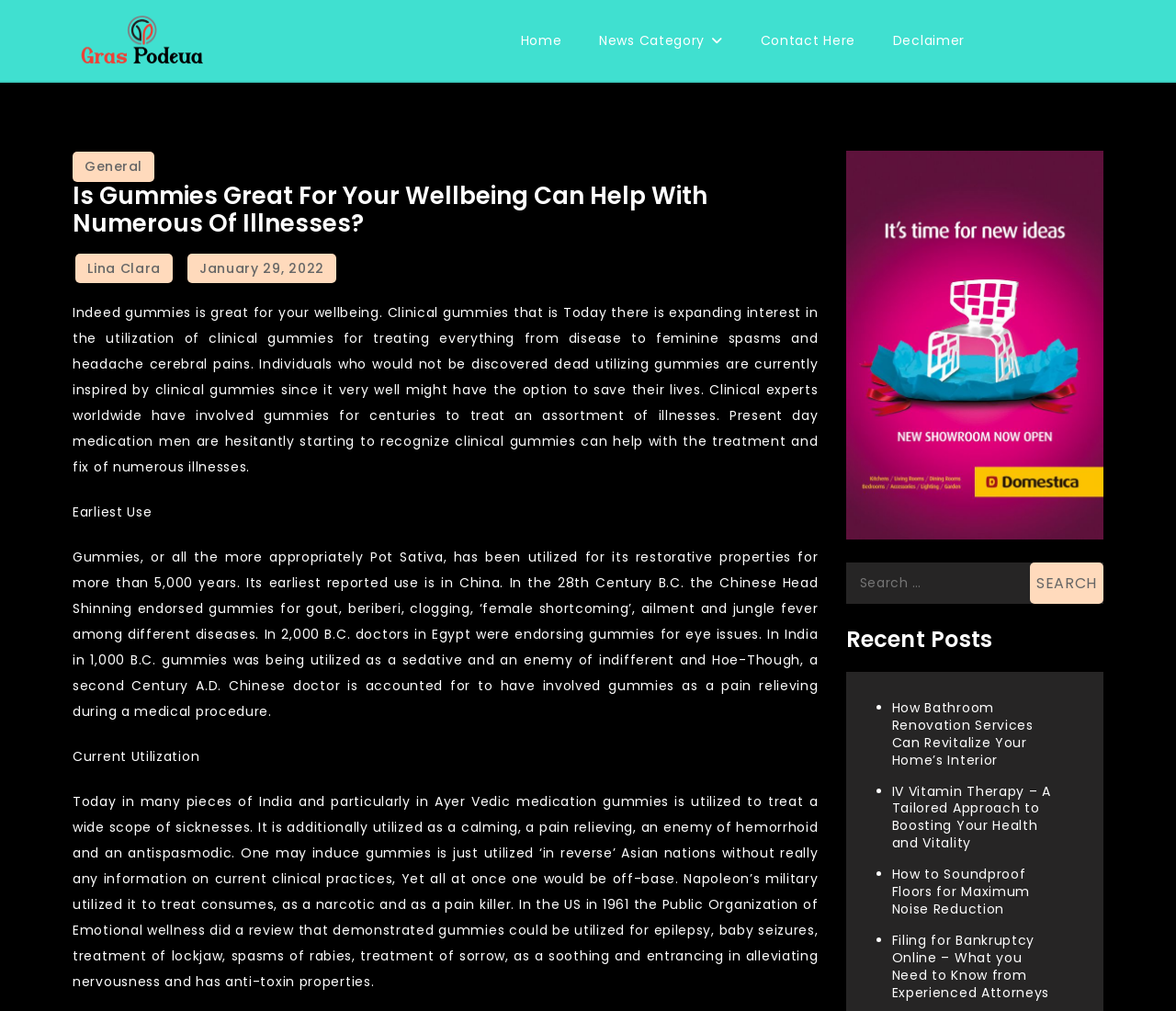Could you indicate the bounding box coordinates of the region to click in order to complete this instruction: "Read the article 'How Bathroom Renovation Services Can Revitalize Your Home’s Interior'".

[0.758, 0.691, 0.879, 0.761]